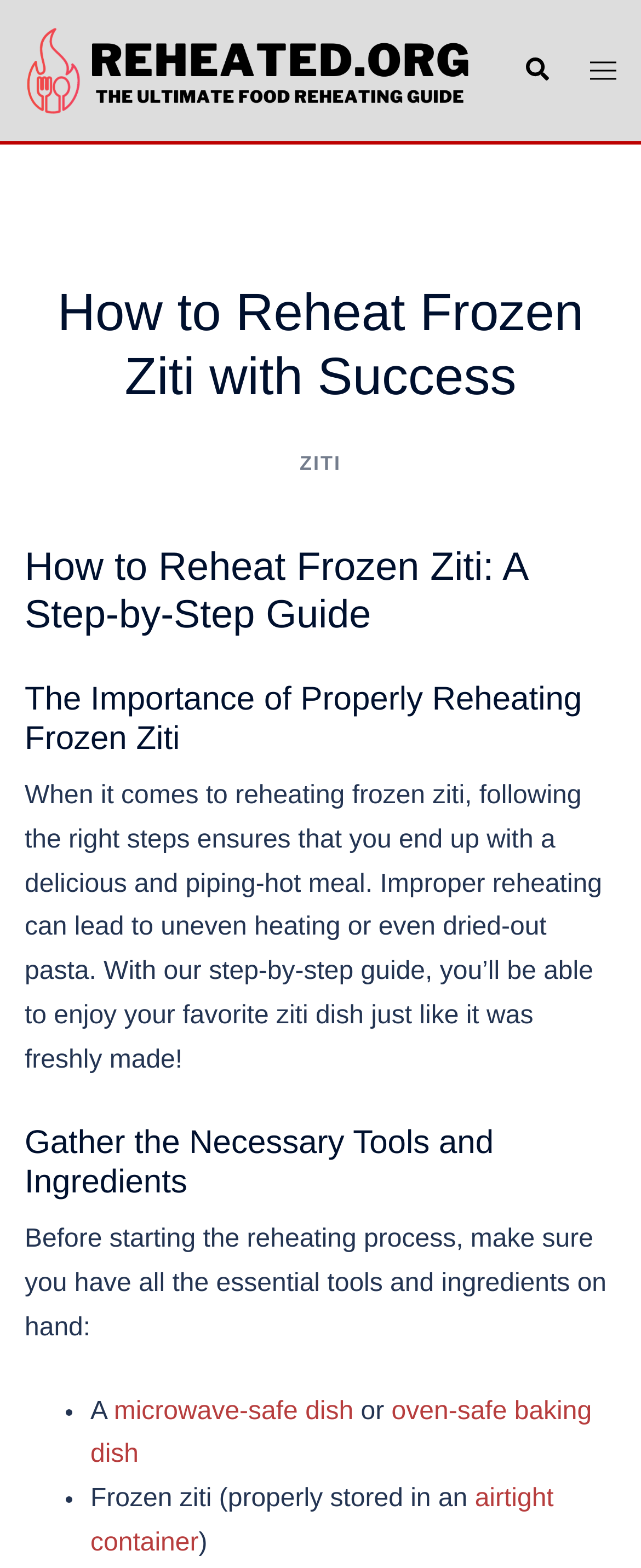Locate the bounding box for the described UI element: "Toggle menu". Ensure the coordinates are four float numbers between 0 and 1, formatted as [left, top, right, bottom].

[0.921, 0.037, 0.962, 0.054]